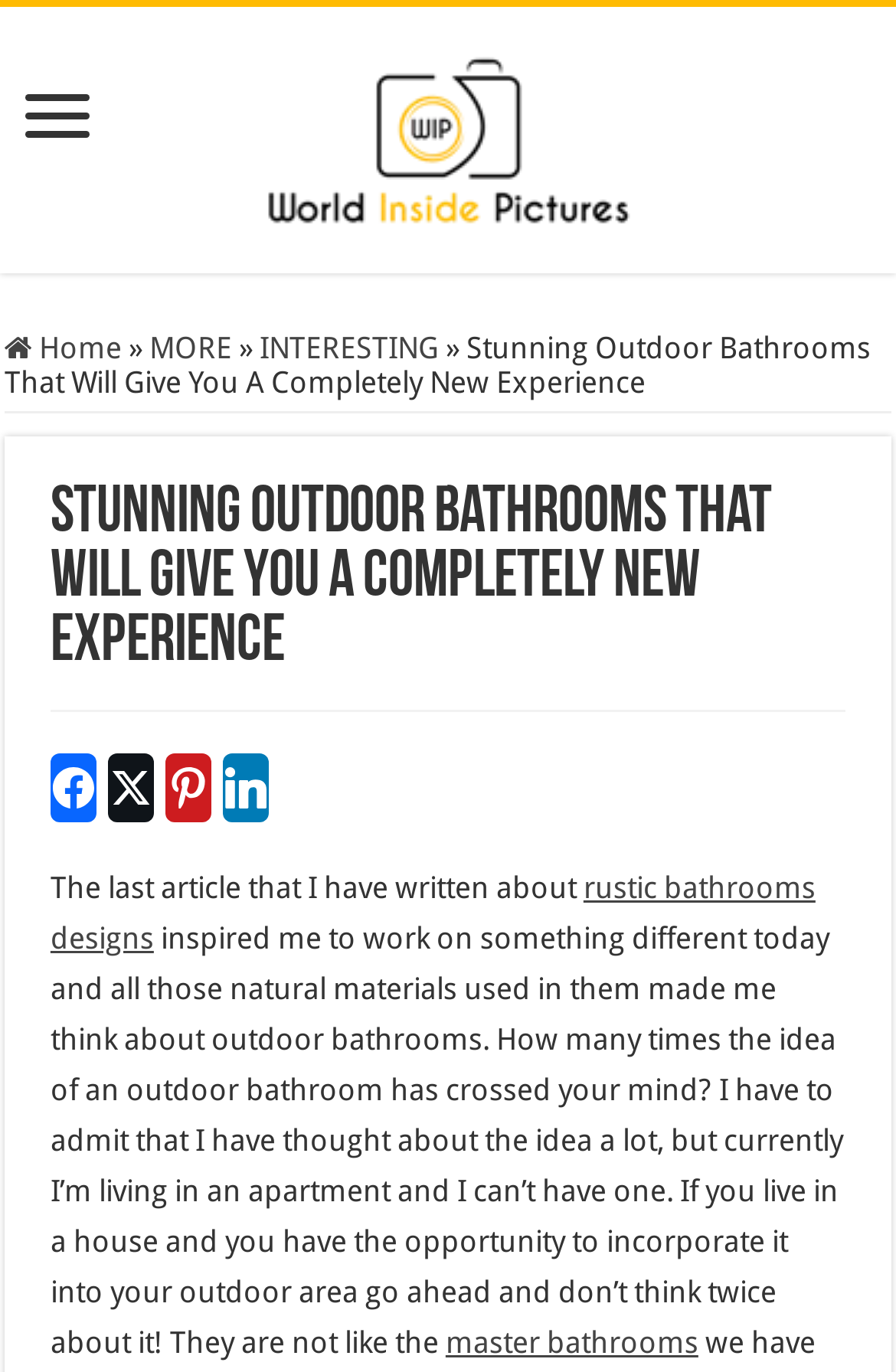How many social media sharing options are available?
Respond to the question with a well-detailed and thorough answer.

I counted the number of link elements with text 'Share on Facebook', 'Share on Twitter', 'Share on Pinterest', and 'Share on LinkedIn' which are located below the main heading, indicating four social media sharing options.